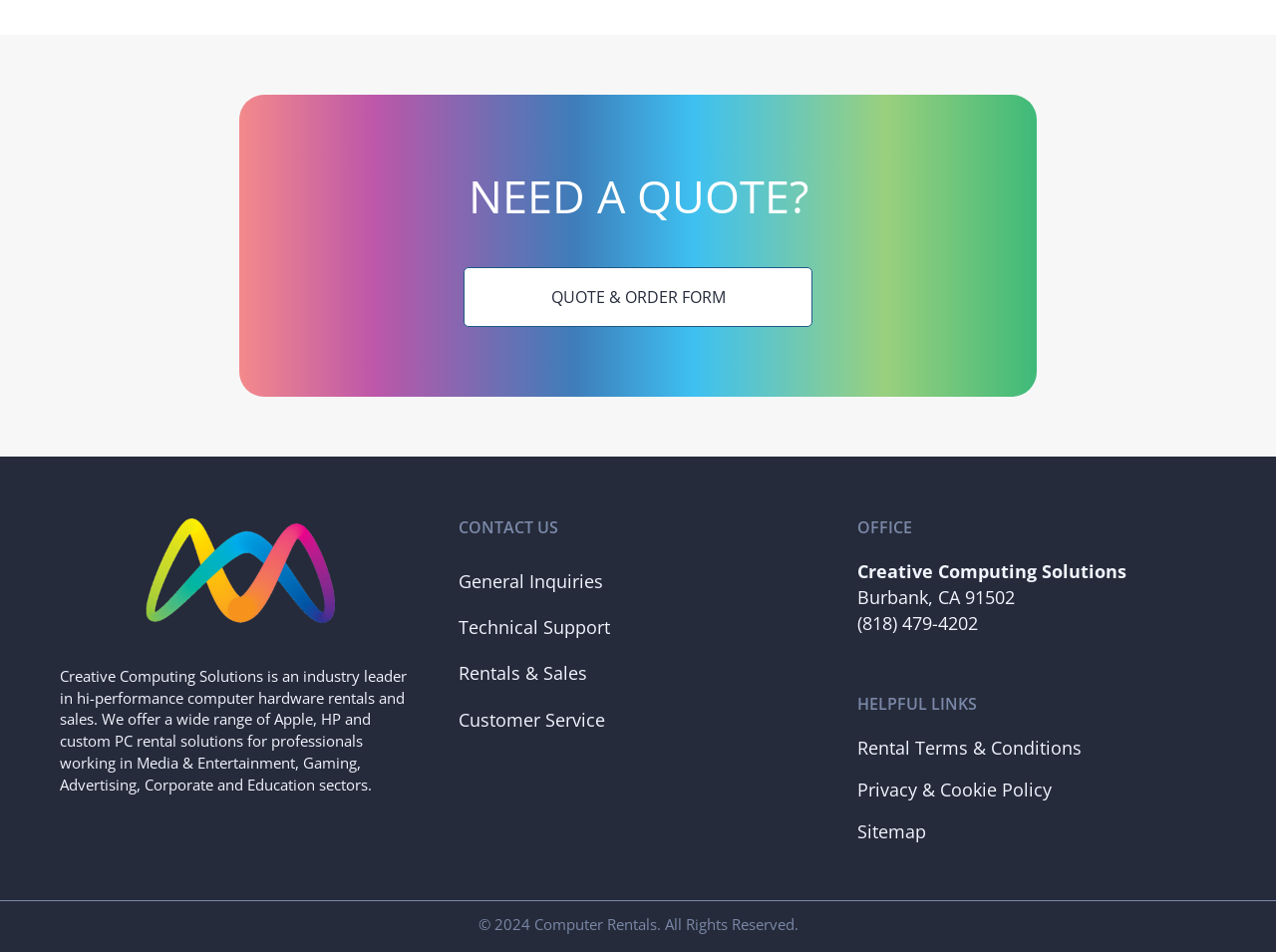Respond with a single word or phrase for the following question: 
What is the copyright year?

2024